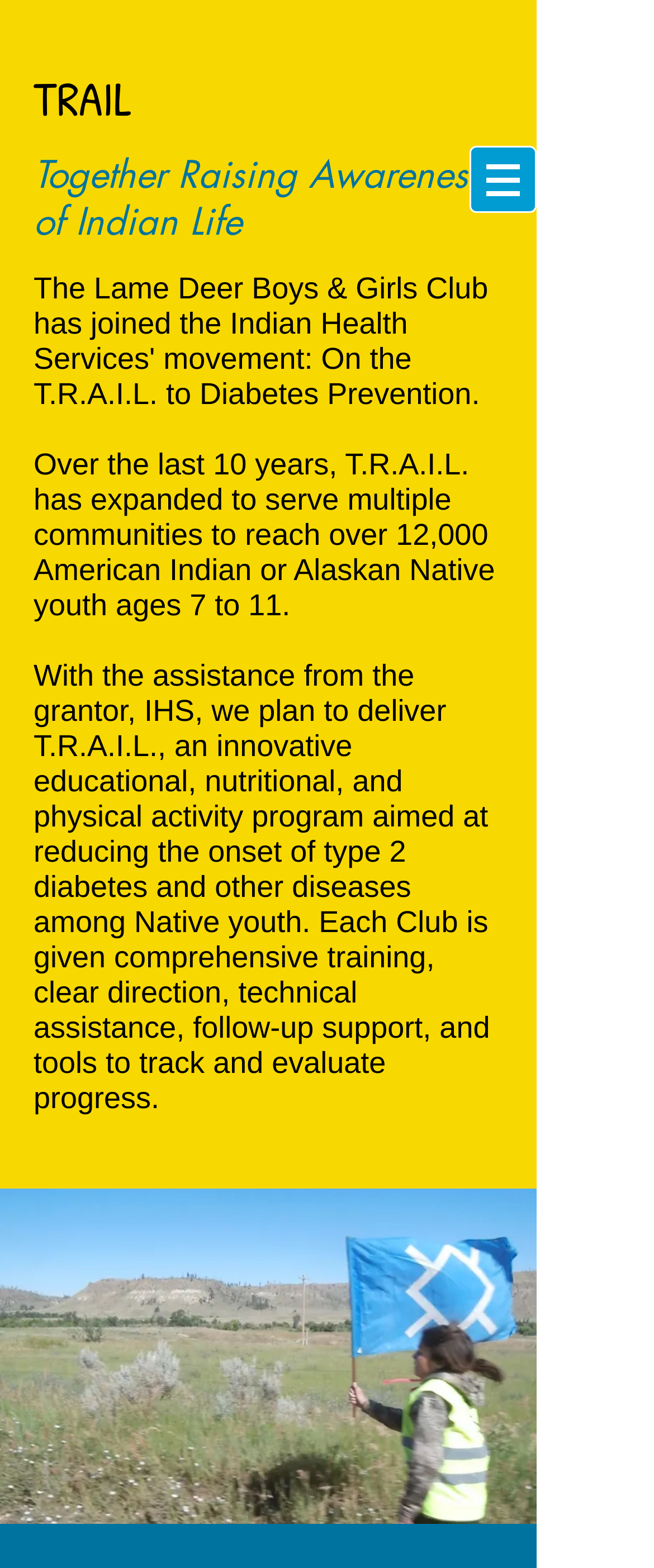What is the purpose of the T.R.A.I.L. program?
Craft a detailed and extensive response to the question.

I found a StaticText element with a description of the T.R.A.I.L. program, which mentions that it aims to reduce the onset of type 2 diabetes and other diseases among Native youth.